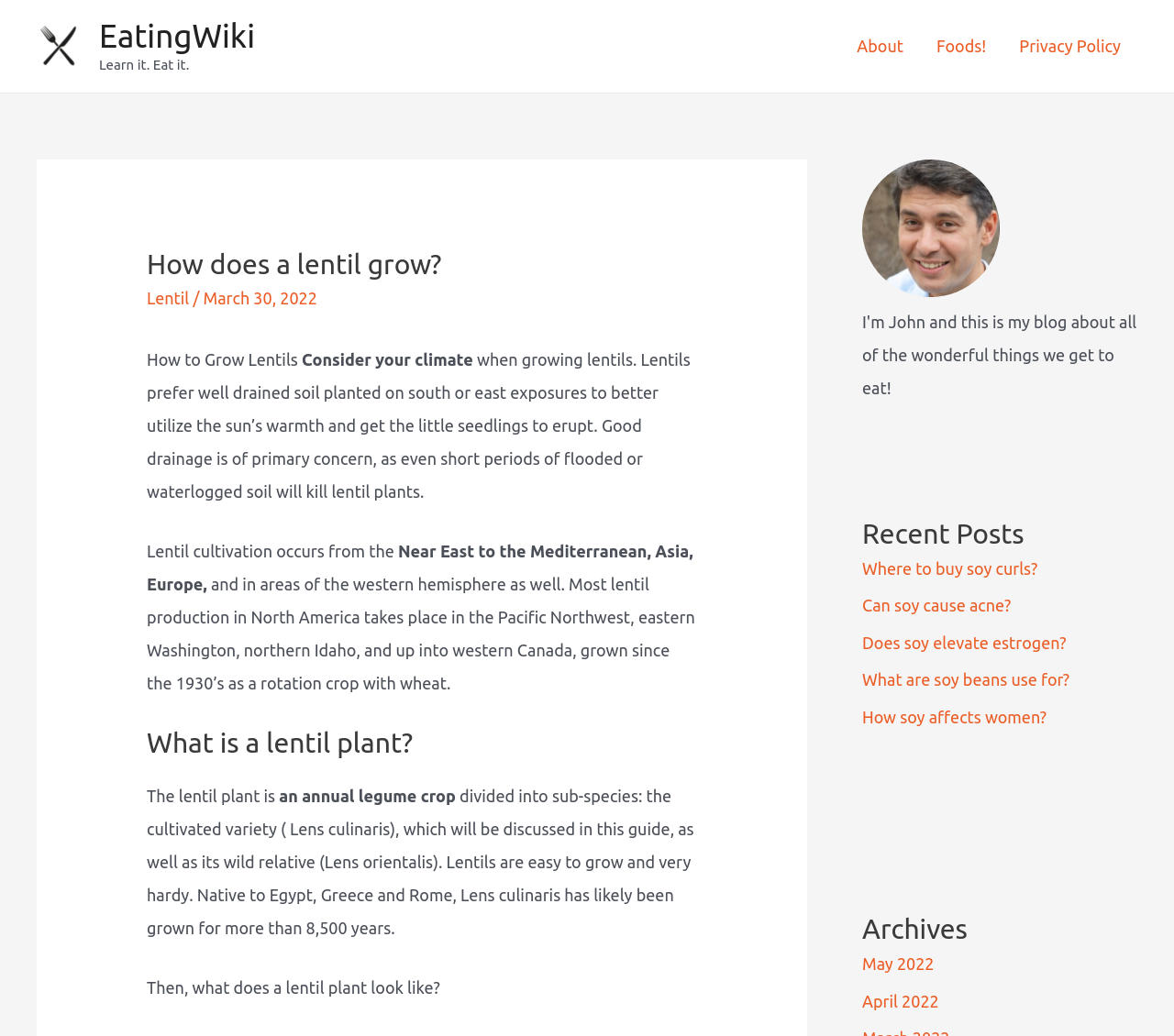What is the purpose of good drainage in lentil cultivation?
Carefully examine the image and provide a detailed answer to the question.

The webpage states that good drainage is of primary concern in lentil cultivation because even short periods of flooded or waterlogged soil will kill lentil plants.